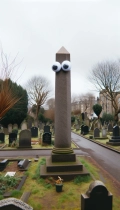What type of eyes are on the obelisk?
Using the image, respond with a single word or phrase.

Googly eyes